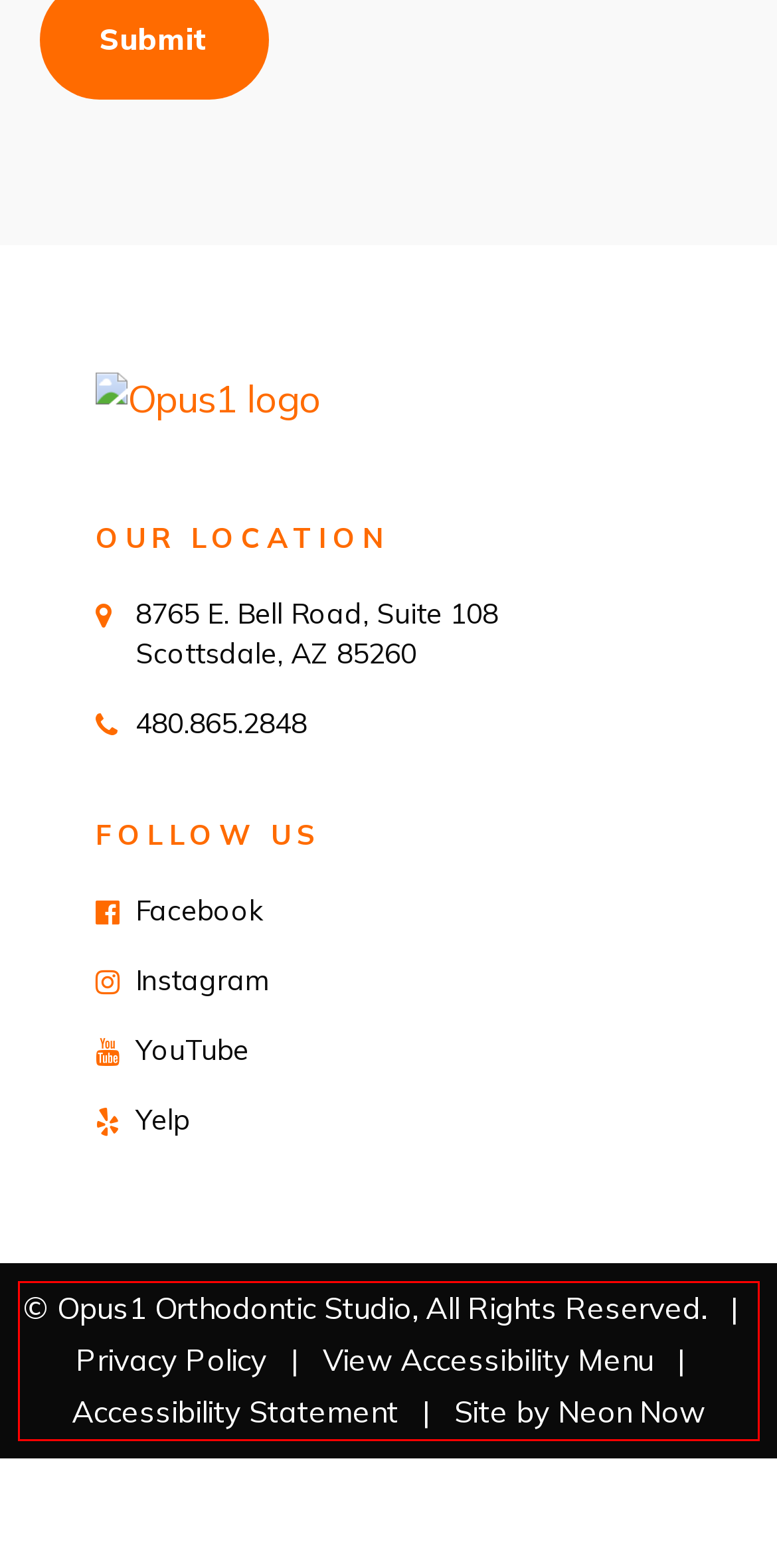From the given screenshot of a webpage, identify the red bounding box and extract the text content within it.

© Opus1 Orthodontic Studio, All Rights Reserved. | Privacy Policy | View Accessibility Menu | Accessibility Statement | Site by Neon Now